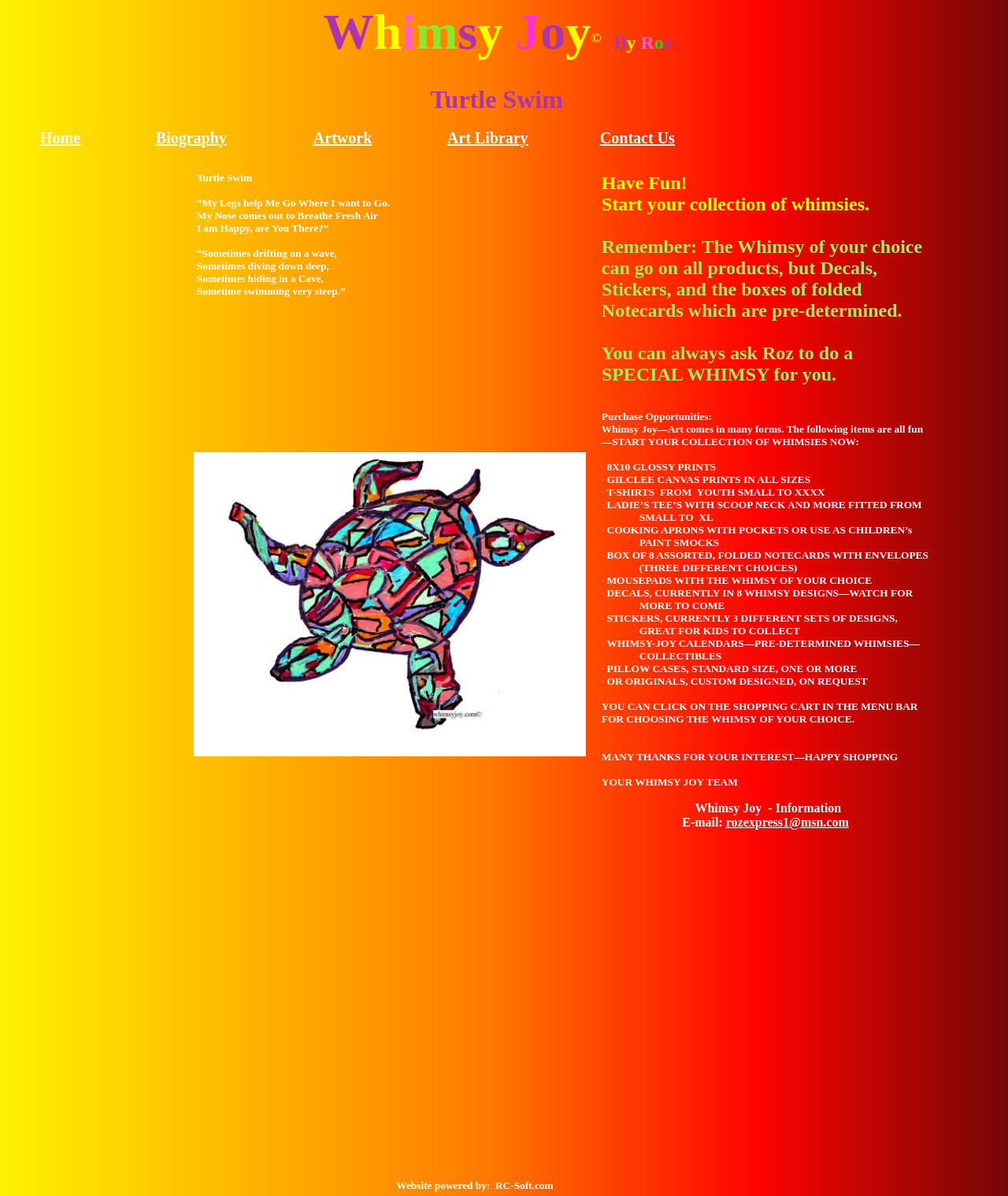Summarize the webpage with intricate details.

The webpage is titled "Turtle Swim" and has a prominent header section at the top with the title "Turtle Swim" in a large font. Below the header, there is a section with a poetic quote about turtles and swimming, accompanied by an image of a turtle.

On the left side of the page, there is a navigation menu with five links: "Home", "Artwork", "Art Library", "Biography", and "Contact Us". These links are arranged vertically and are evenly spaced.

The main content of the page is divided into two sections. The first section is a large block of text that describes the whimsical artwork and products available on the website. The text is written in a playful and enthusiastic tone, with many exclamation points and emphatic language. The section is headed by a title "Have Fun! Start your collection of whimsies" and lists various products that can be purchased, including prints, t-shirts, aprons, and more.

The second section is located at the bottom of the page and contains a footer with a copyright notice, a link to the website's shopping cart, and contact information, including an email address.

There are two images on the page: one of a turtle, which is located near the top of the page, and a second image at the very bottom of the page, which appears to be a decorative element.